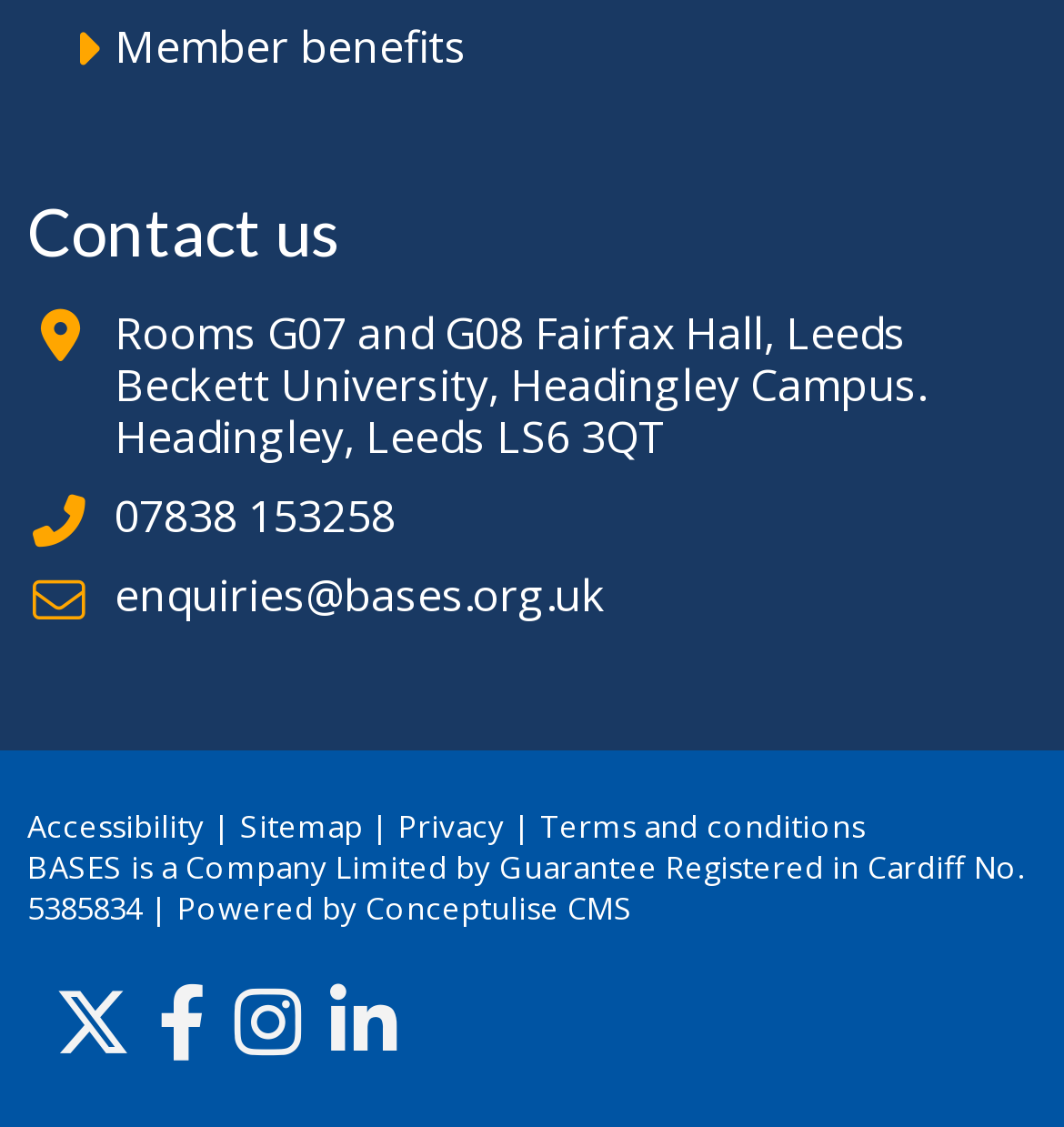Please answer the following question using a single word or phrase: 
How many social media links are there?

4